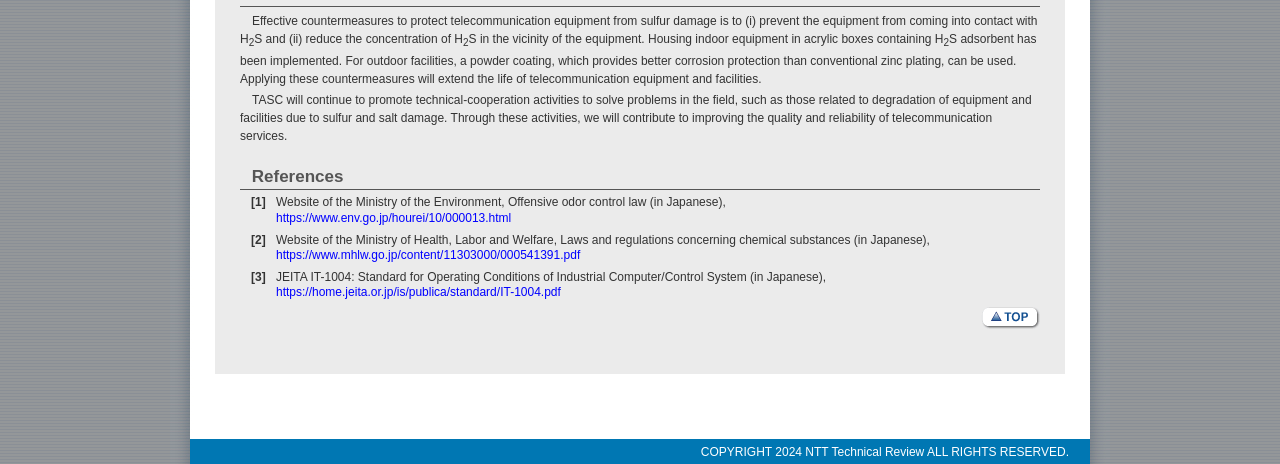What is the purpose of TASC's technical-cooperation activities?
Please provide a full and detailed response to the question.

According to the webpage, TASC will continue to promote technical-cooperation activities to solve problems in the field, such as those related to degradation of equipment and facilities due to sulfur and salt damage, in order to contribute to improving the quality and reliability of telecommunication services.